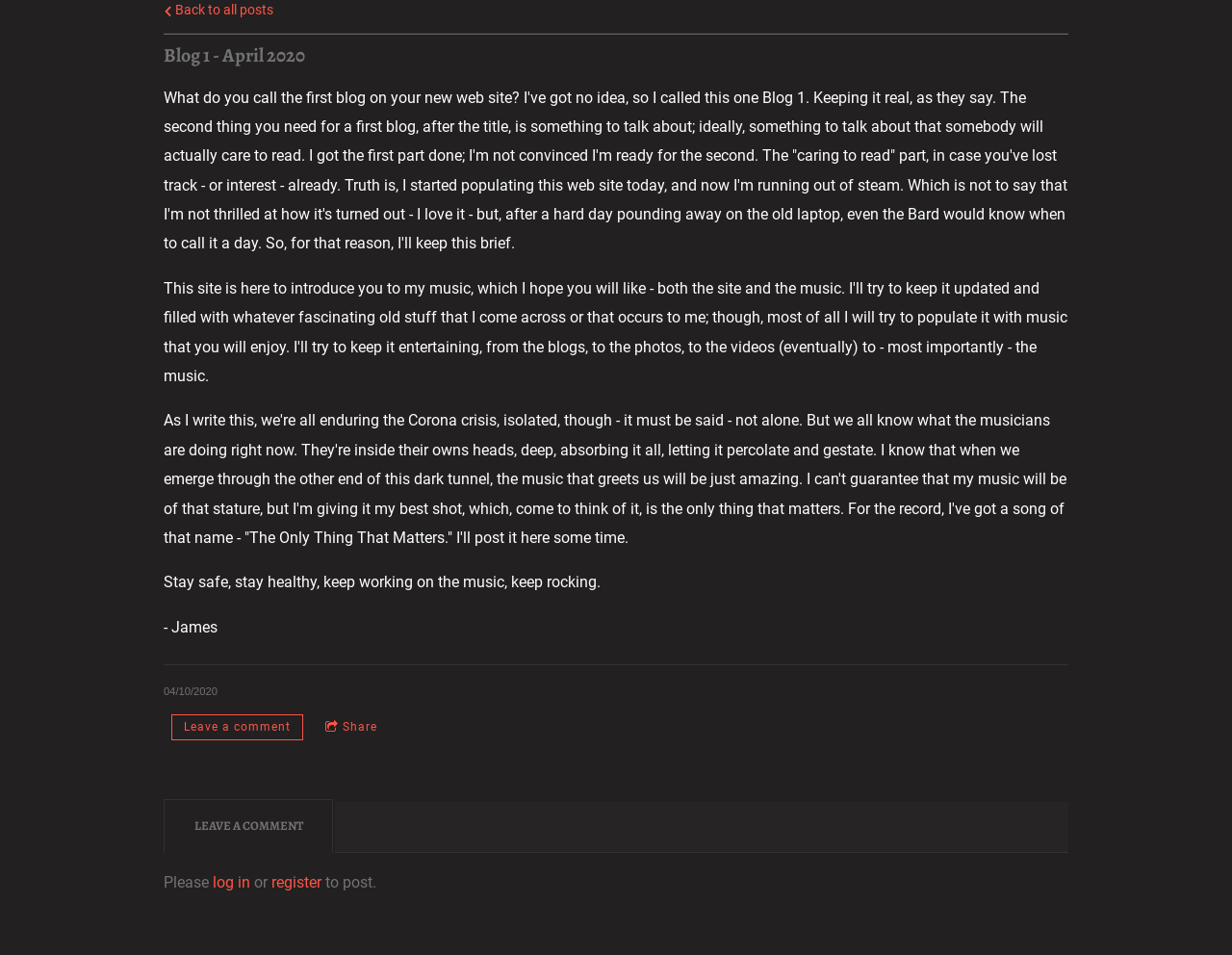What is the purpose of the links at the bottom of the page?
Kindly give a detailed and elaborate answer to the question.

The links at the bottom of the page, 'Leave a comment' and 'Share', are used to interact with the blog post, either by leaving a comment or sharing it with others.